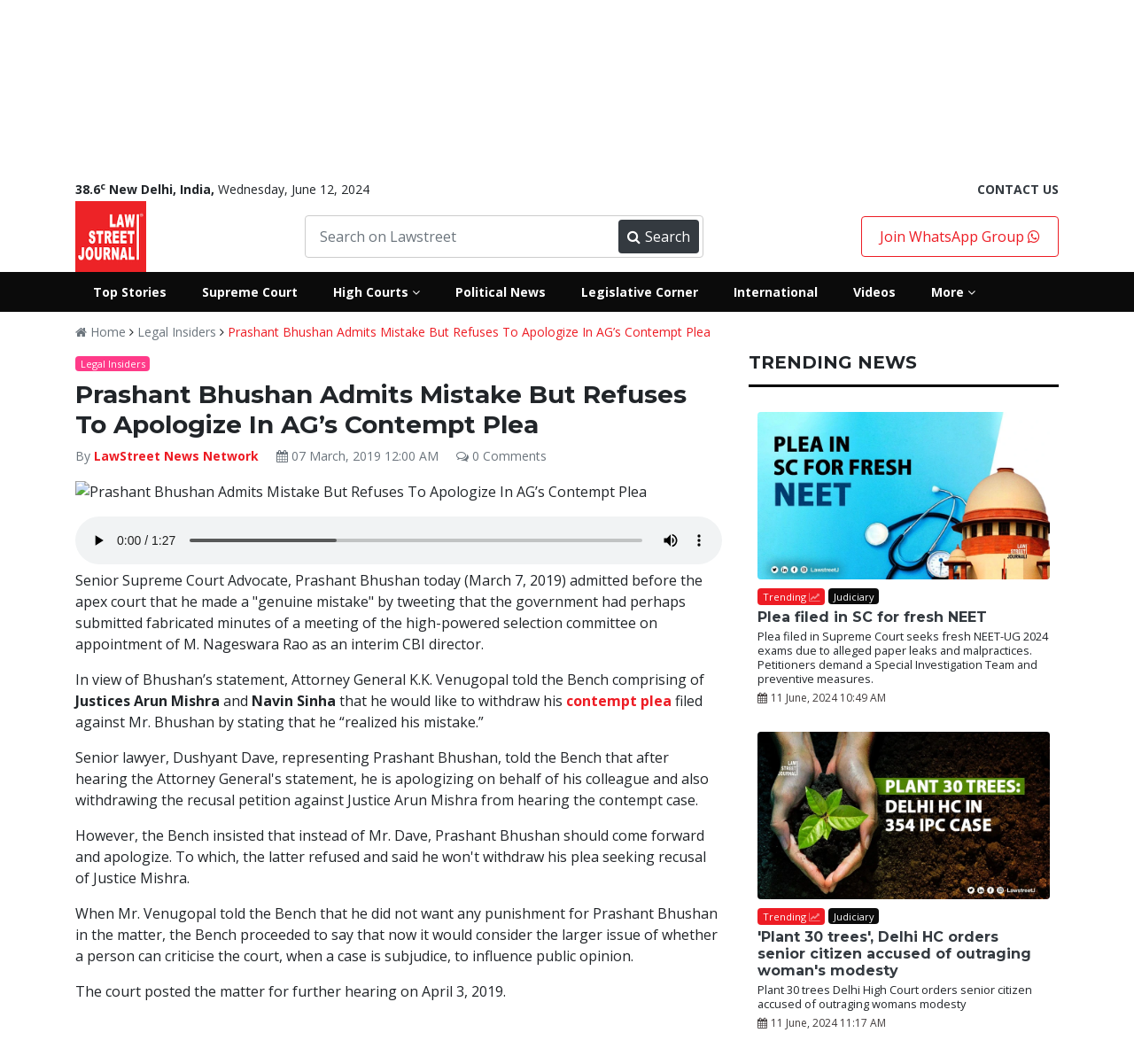Predict the bounding box coordinates for the UI element described as: "parent_node: Search placeholder="Search on Lawstreet"". The coordinates should be four float numbers between 0 and 1, presented as [left, top, right, bottom].

[0.272, 0.206, 0.545, 0.238]